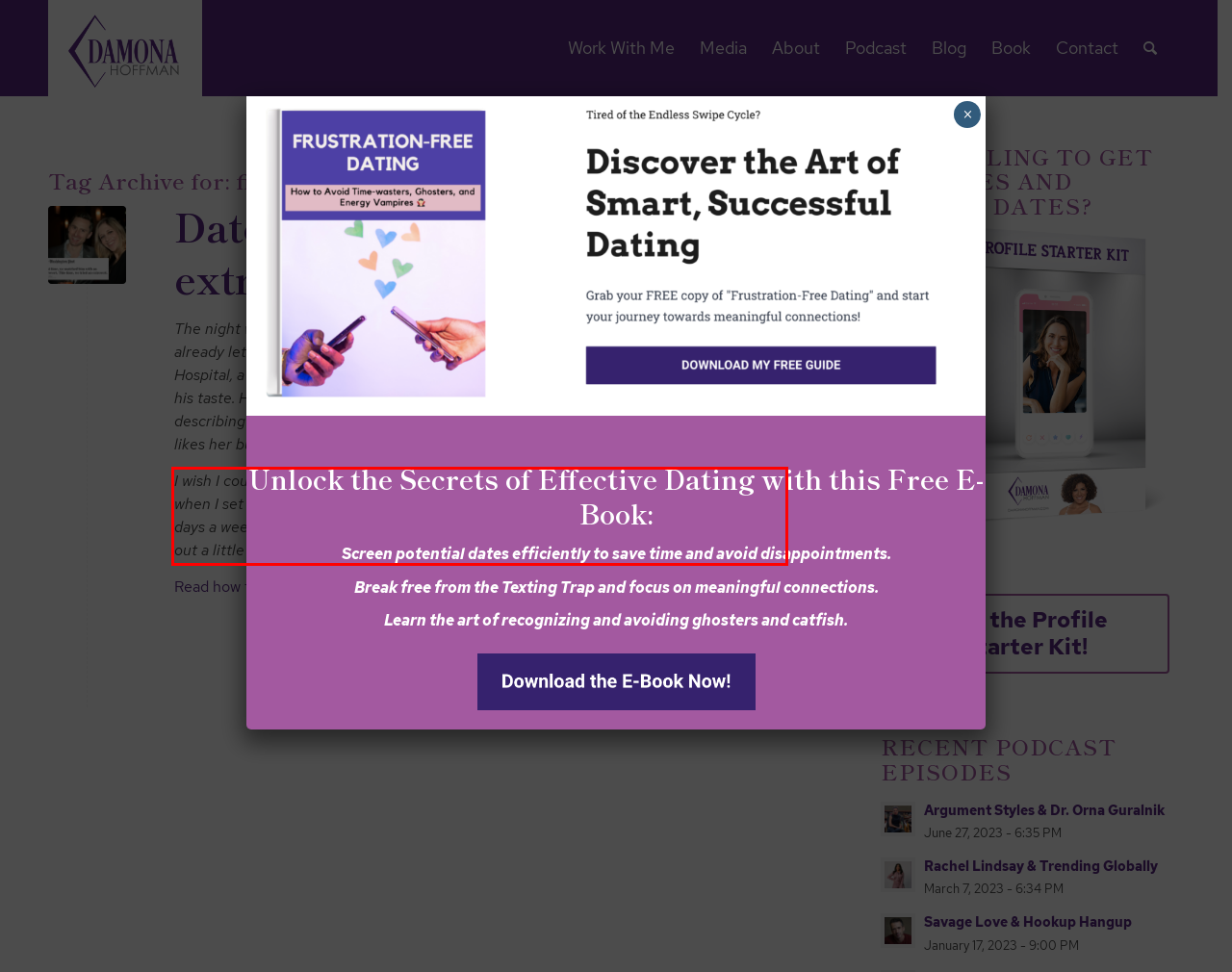Look at the webpage screenshot and recognize the text inside the red bounding box.

I wish I could say that I knew how Allie Kant, a 32-year-old tax manager, likes her burgers when I set up the two of them. What I did know was that she, like Jeff, enjoys running six days a week, loves dogs (she has a bichon poodle named Cosmo), and isn’t afraid to stay out a little late and have a few drinks.